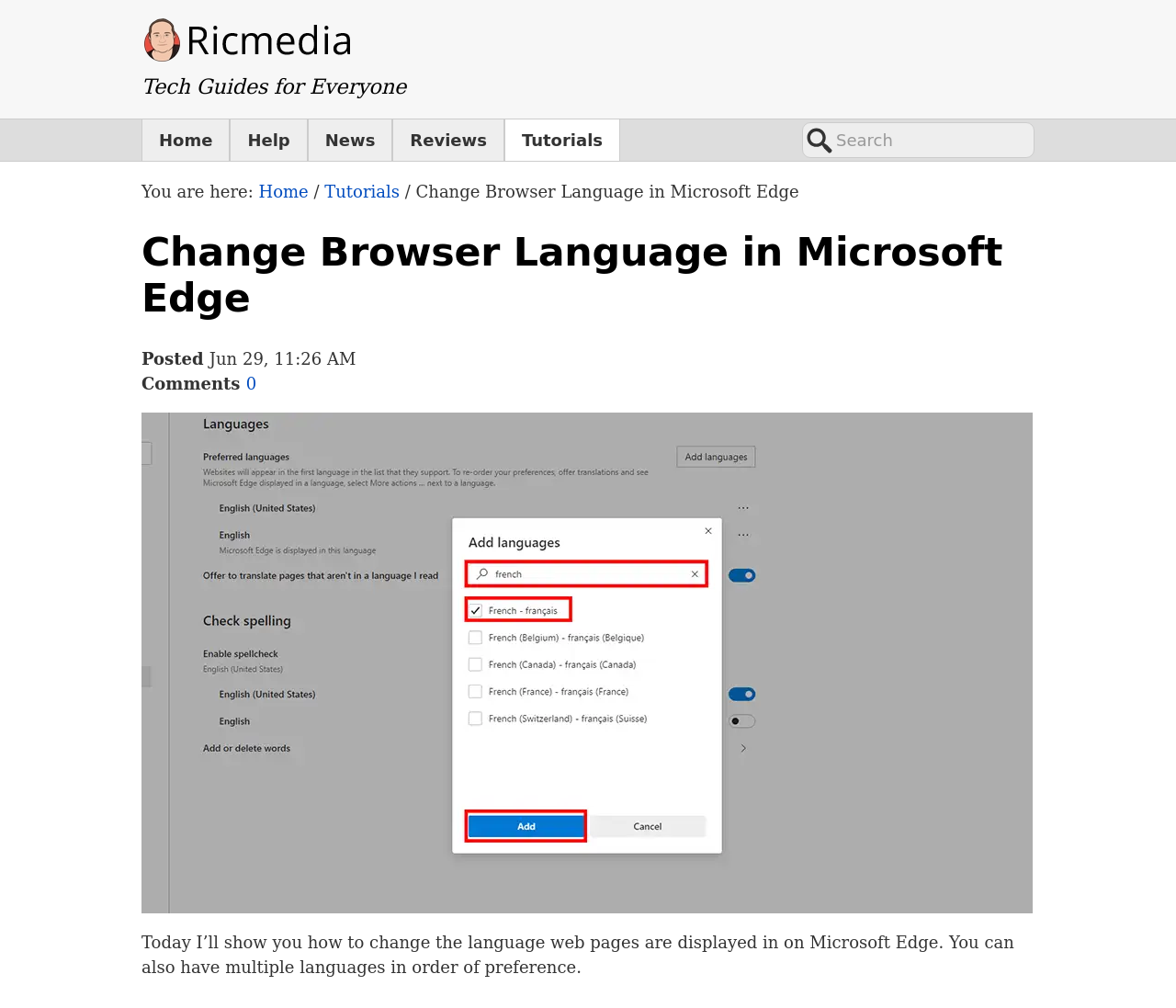How many navigation links are there?
Deliver a detailed and extensive answer to the question.

The navigation links can be found in the top navigation bar, which includes 'Home', 'Help', 'News', 'Reviews', and 'Tutorials'.